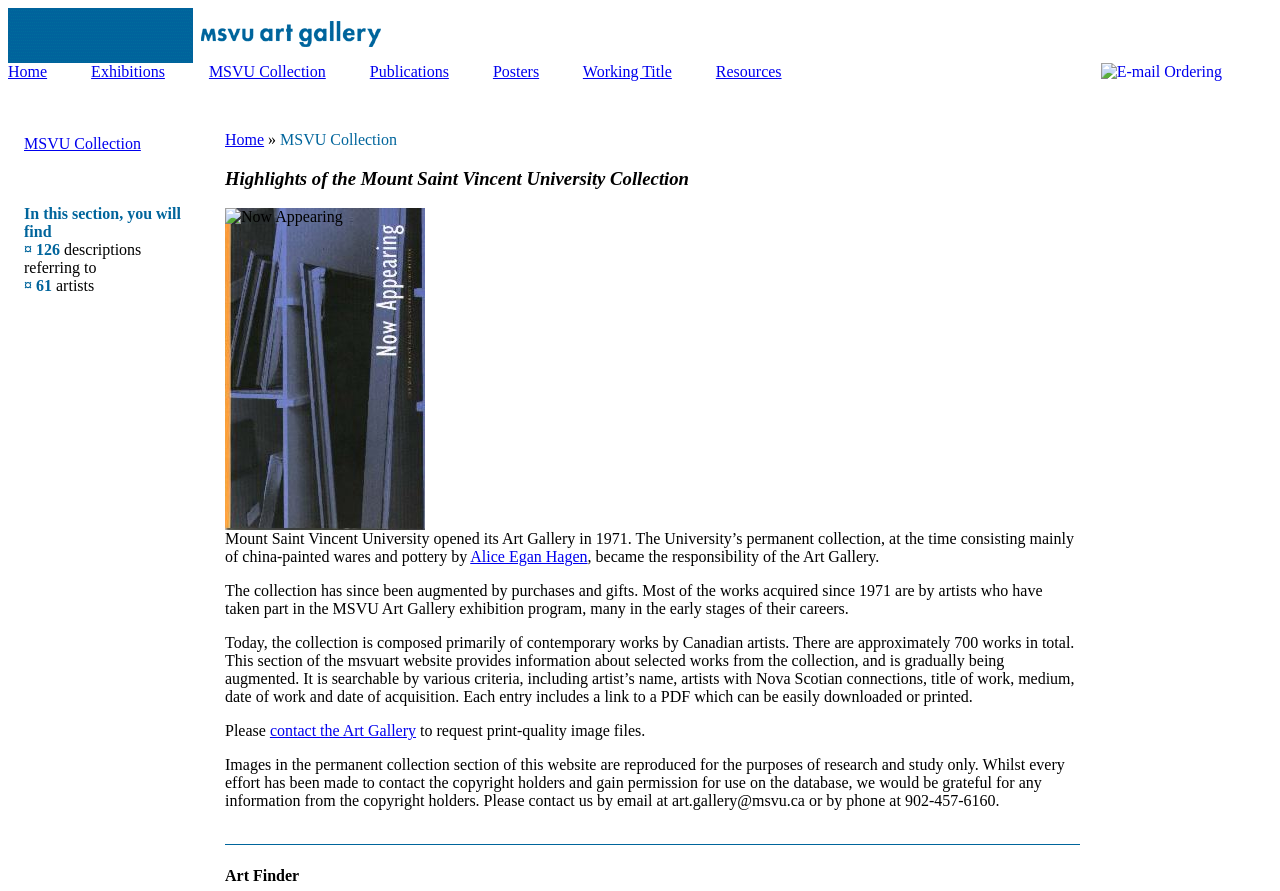What is the purpose of the Art Finder section?
Kindly answer the question with as much detail as you can.

I found the heading 'Art Finder' on the webpage, but there is no description or text explaining its purpose, so I couldn't determine what it is used for.